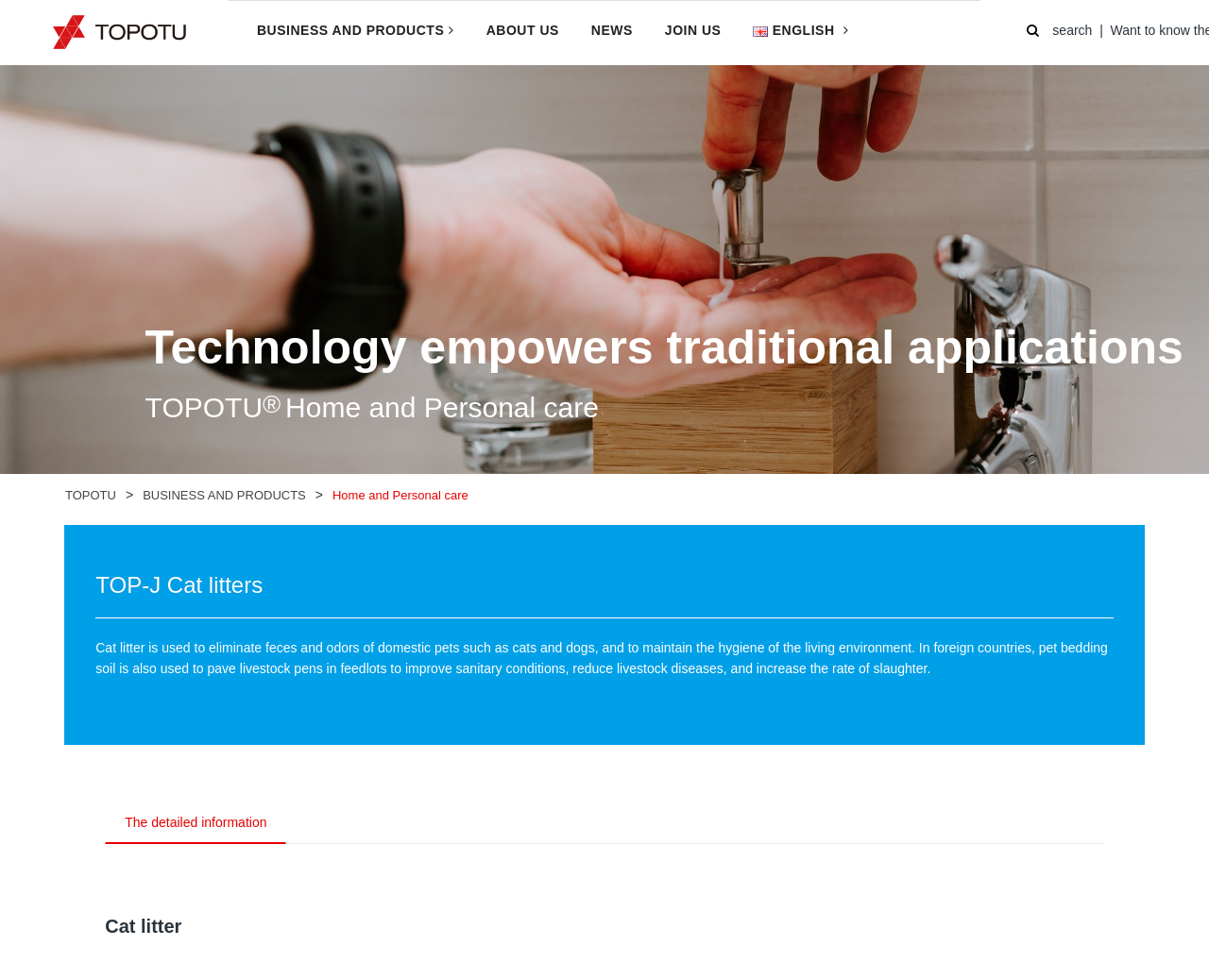Identify and provide the title of the webpage.

TOP-J Cat litters